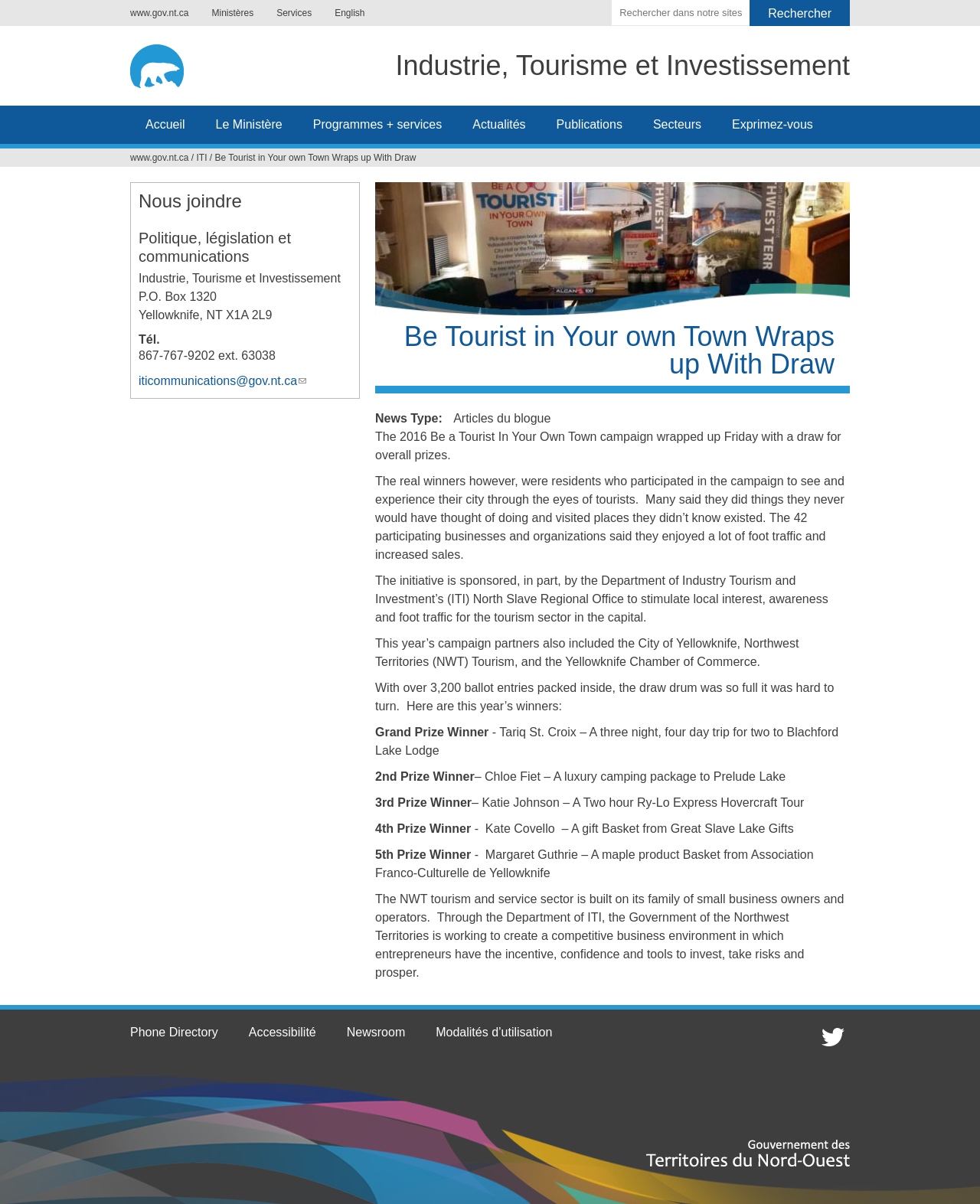What is the name of the lake mentioned in the 2nd prize?
Please provide a comprehensive answer based on the information in the image.

I found the answer by reading the prize details, which mentions '– Chloe Fiet – A luxury camping package to Prelude Lake' as the 2nd prize.